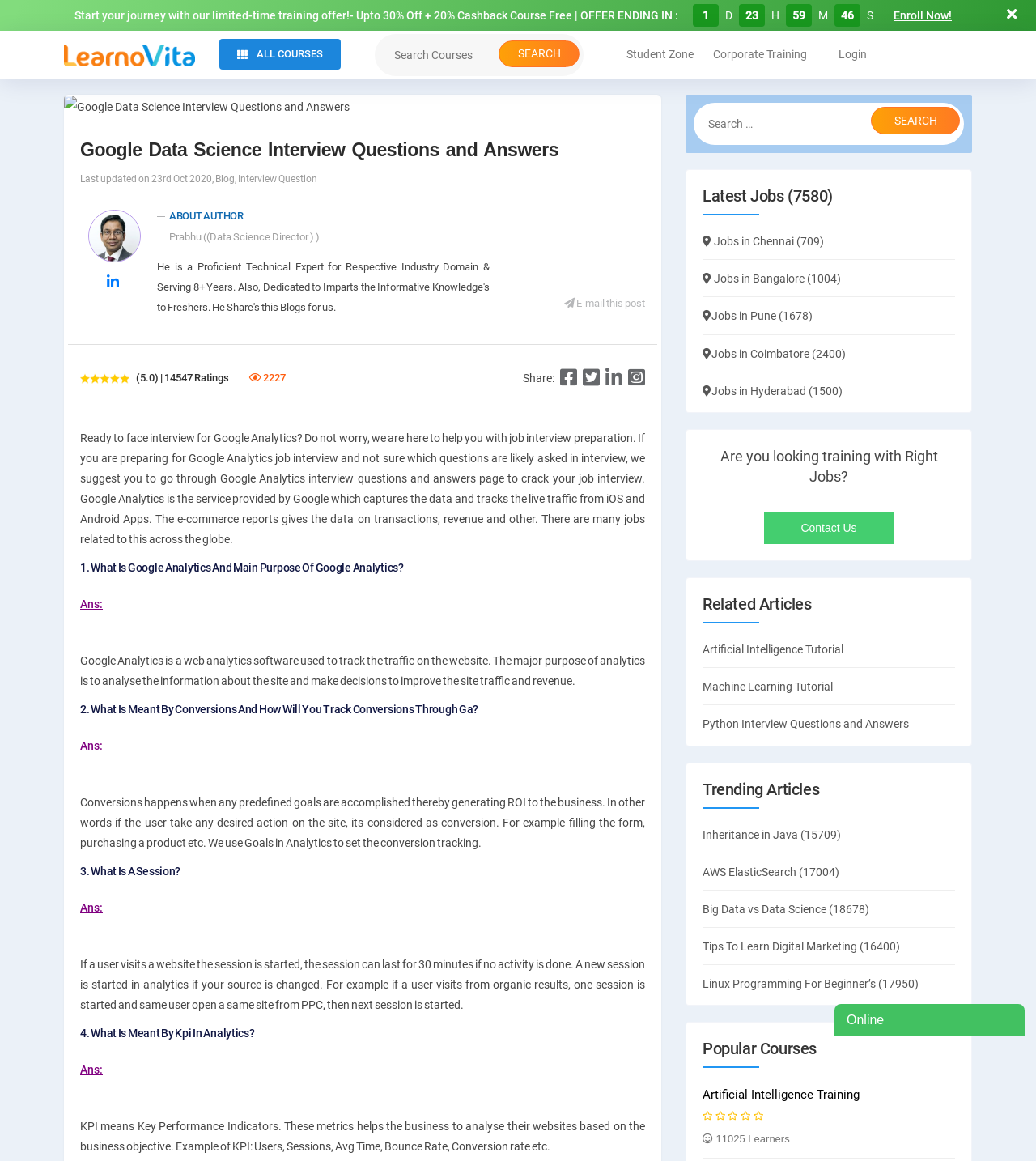Could you determine the bounding box coordinates of the clickable element to complete the instruction: "Share this post"? Provide the coordinates as four float numbers between 0 and 1, i.e., [left, top, right, bottom].

[0.505, 0.32, 0.535, 0.332]